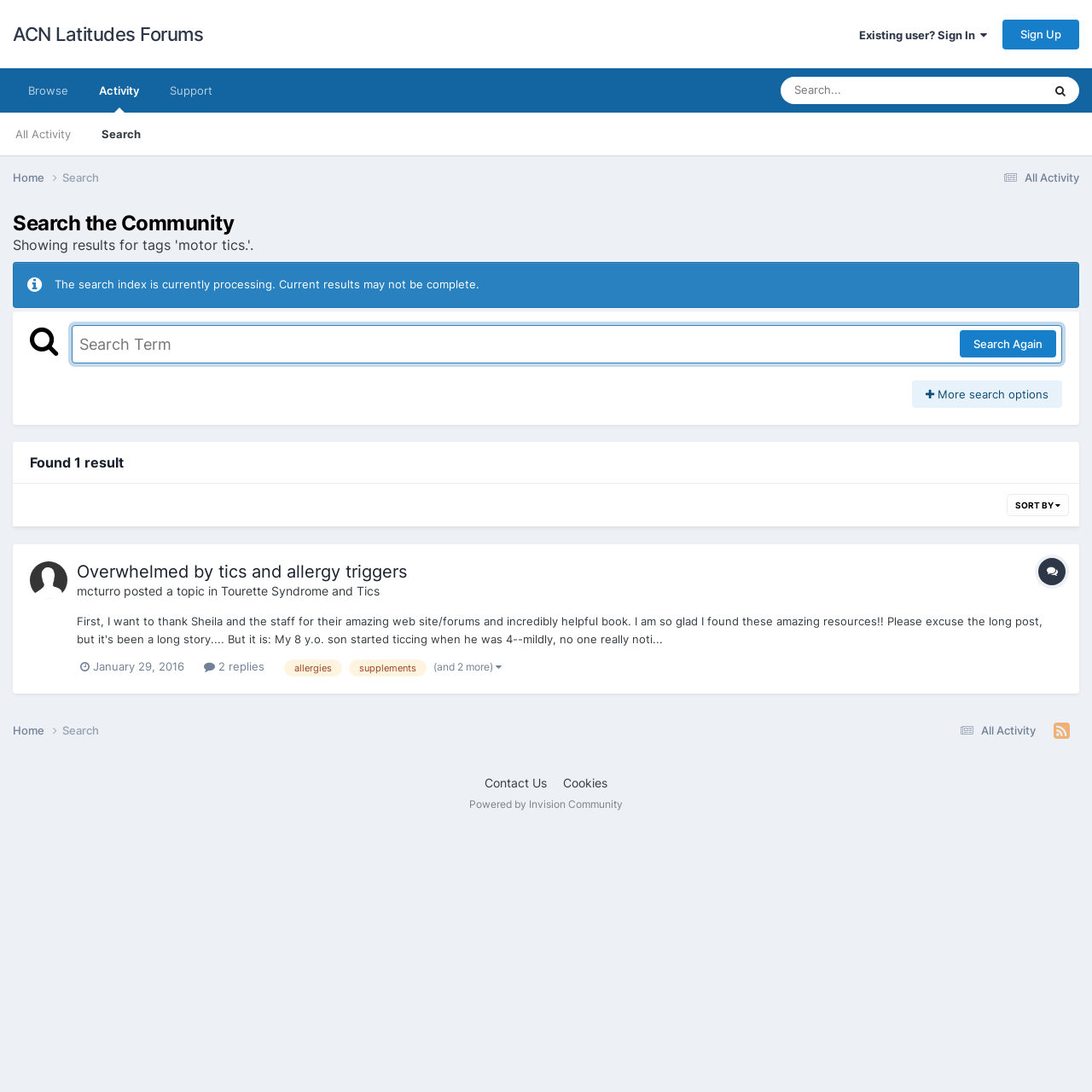Provide a brief response in the form of a single word or phrase:
What is the topic of the discussion?

Tourette Syndrome and Tics